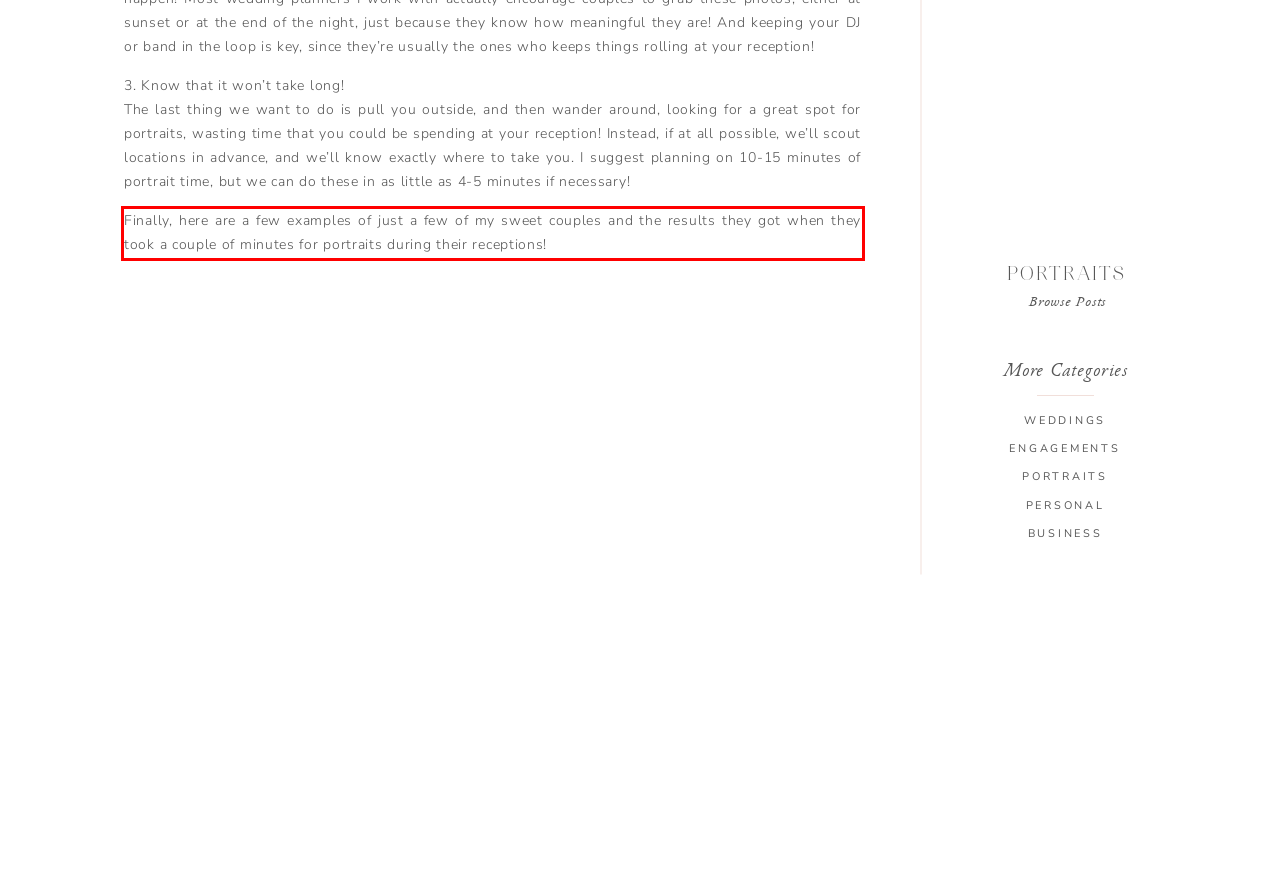You are presented with a screenshot containing a red rectangle. Extract the text found inside this red bounding box.

Finally, here are a few examples of just a few of my sweet couples and the results they got when they took a couple of minutes for portraits during their receptions!